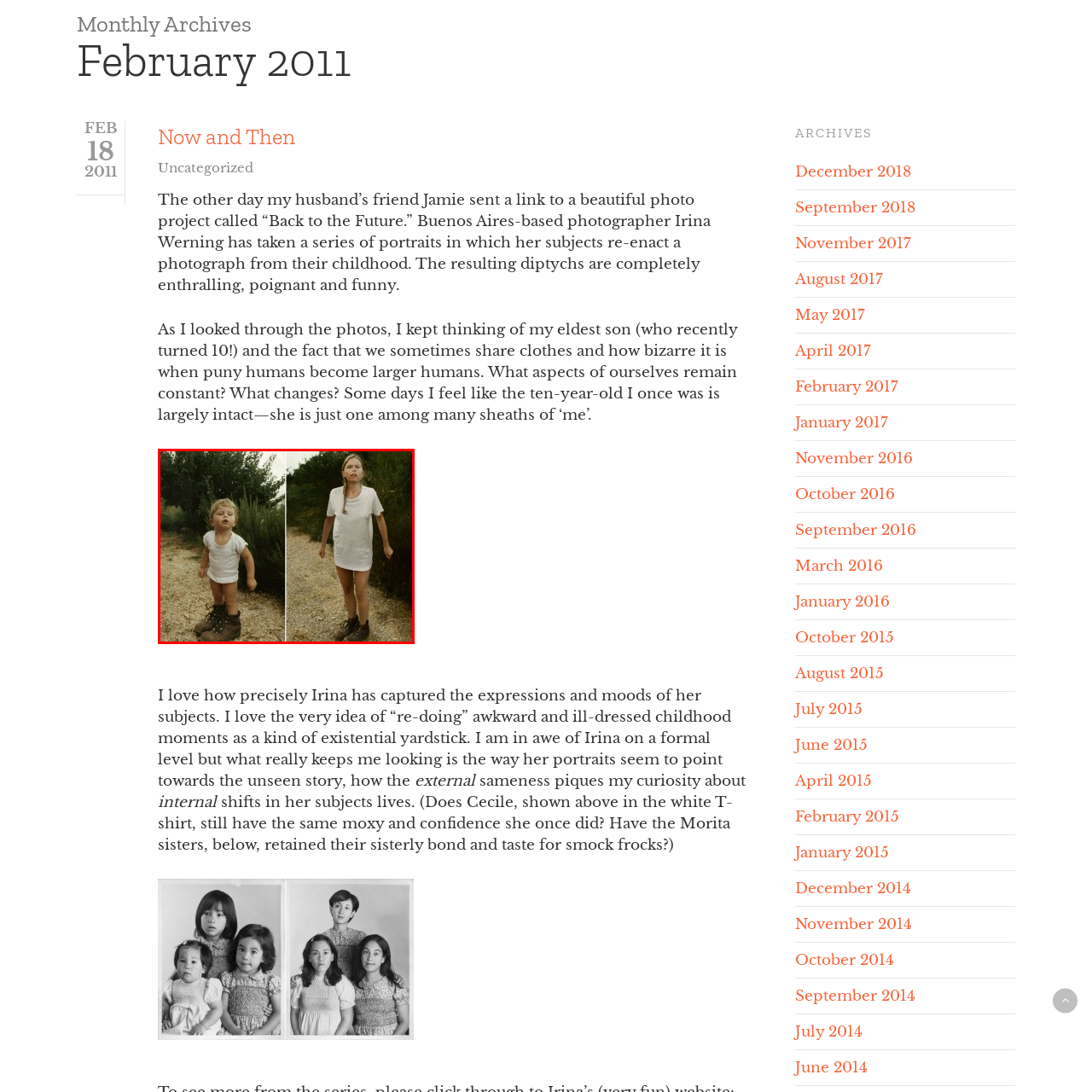Offer an in-depth description of the scene contained in the red rectangle.

The image features a captivating diptych by Buenos Aires-based photographer Irina Werning, showcasing a playful and poignant exploration of childhood through the lens of time. On the left, a young child stands confidently in oversized booted shoes and a white T-shirt, embodying an endearing innocence and charm. On the right, a preteen girl strikes a similar pose, wearing the same shirt with a slight alteration—her hair styled in a braid, reflecting a more mature sense of self while still evoking the carefree spirit of youth. The contrasting visuals beautifully illustrate themes of growth, nostalgia, and the complexities of identity as the subjects reenact their younger selves in the same playful outfit set against a natural landscape. Both images invite viewers to reflect on their own childhood memories and the enduring essence of who we are over time.